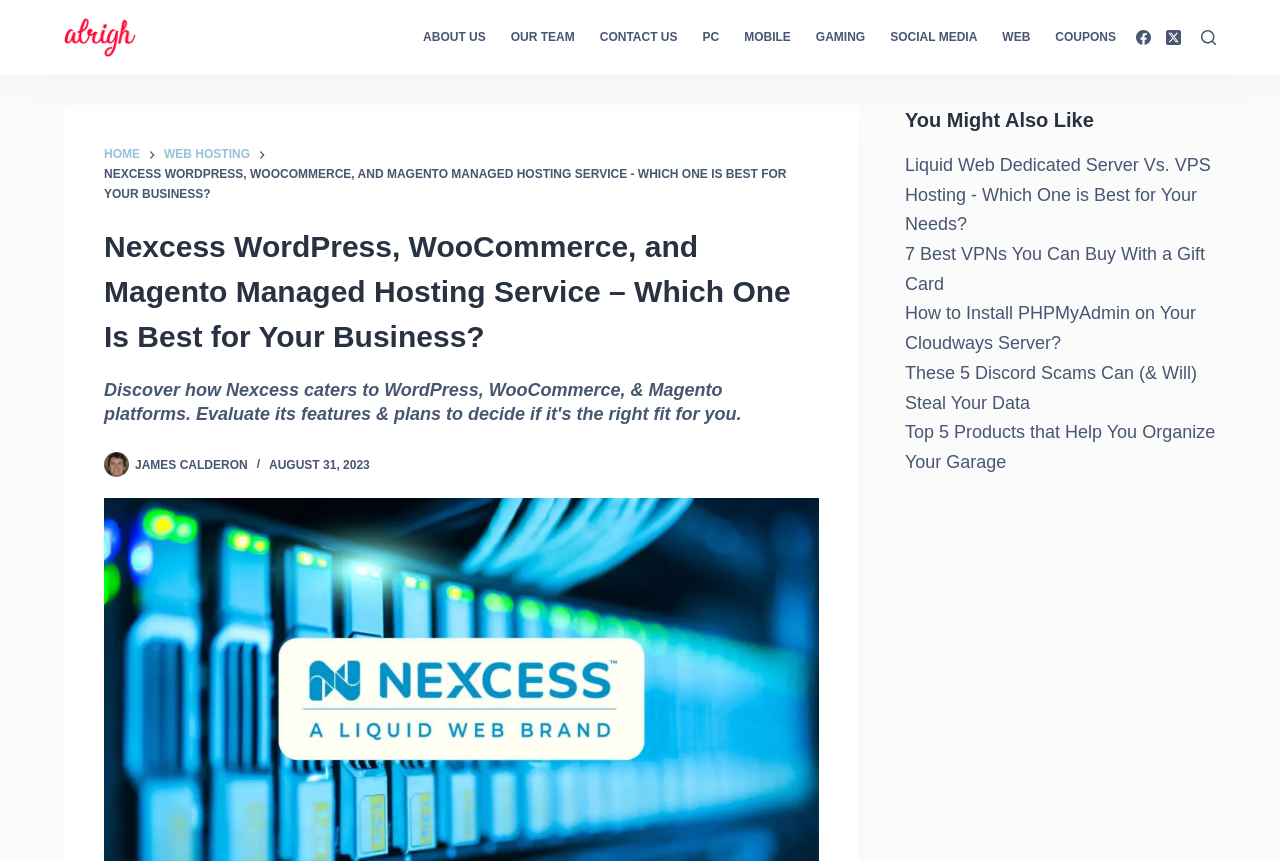Could you specify the bounding box coordinates for the clickable section to complete the following instruction: "Check out the 'Liquid Web Dedicated Server Vs. VPS Hosting' article"?

[0.707, 0.18, 0.946, 0.272]